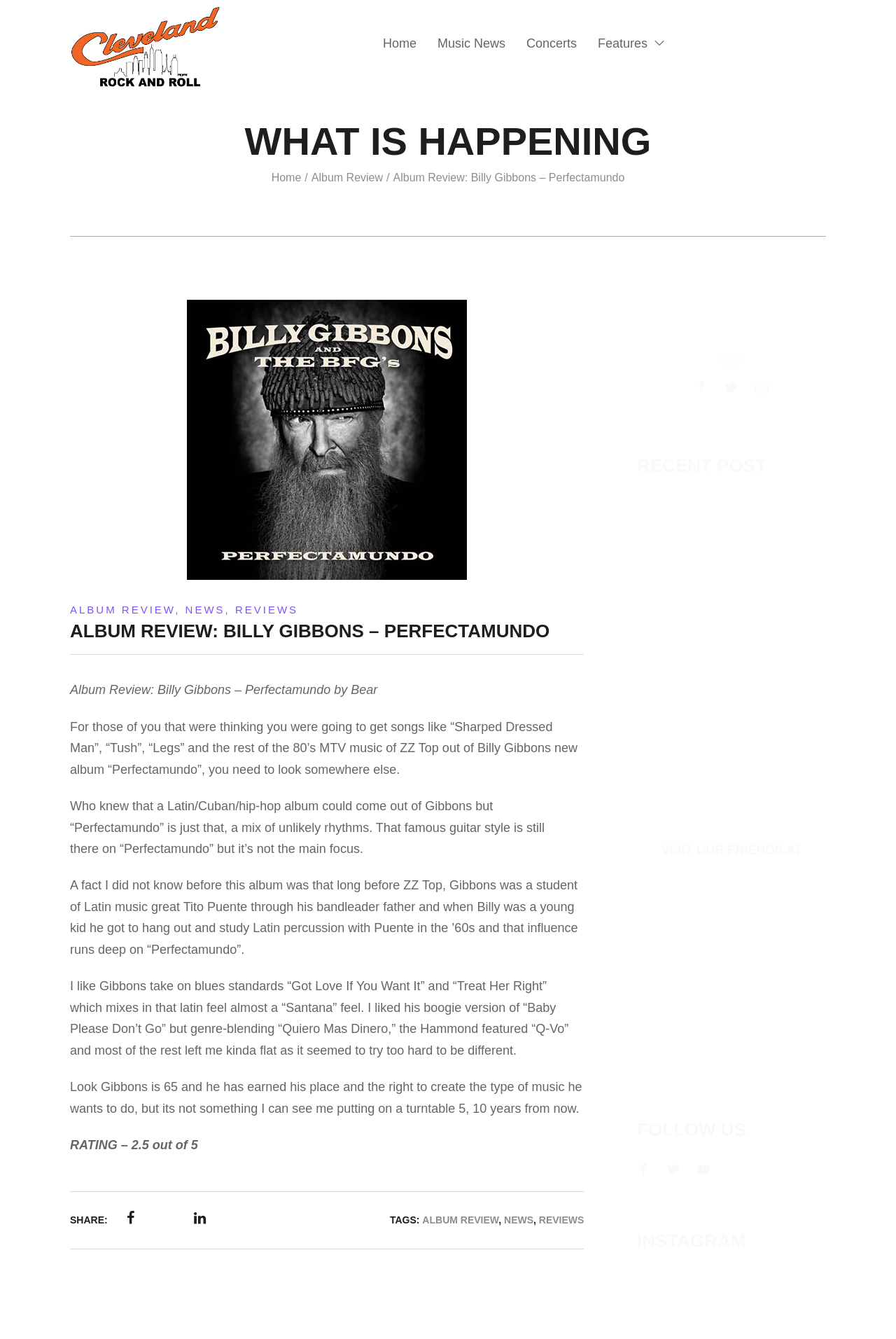Determine the bounding box coordinates for the area you should click to complete the following instruction: "Share the article on social media".

[0.078, 0.907, 0.12, 0.916]